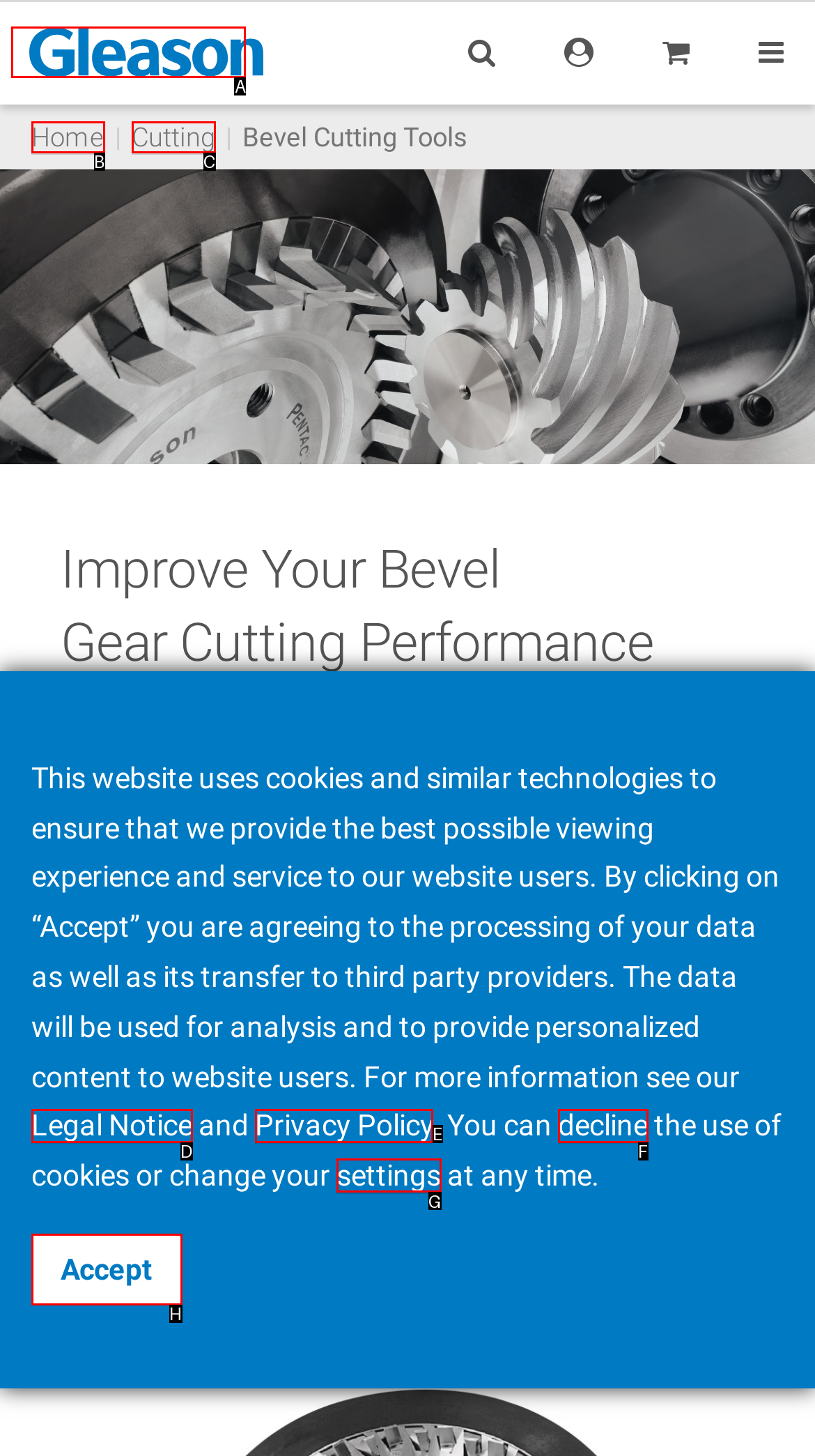Determine which option matches the description: Cutting. Answer using the letter of the option.

C